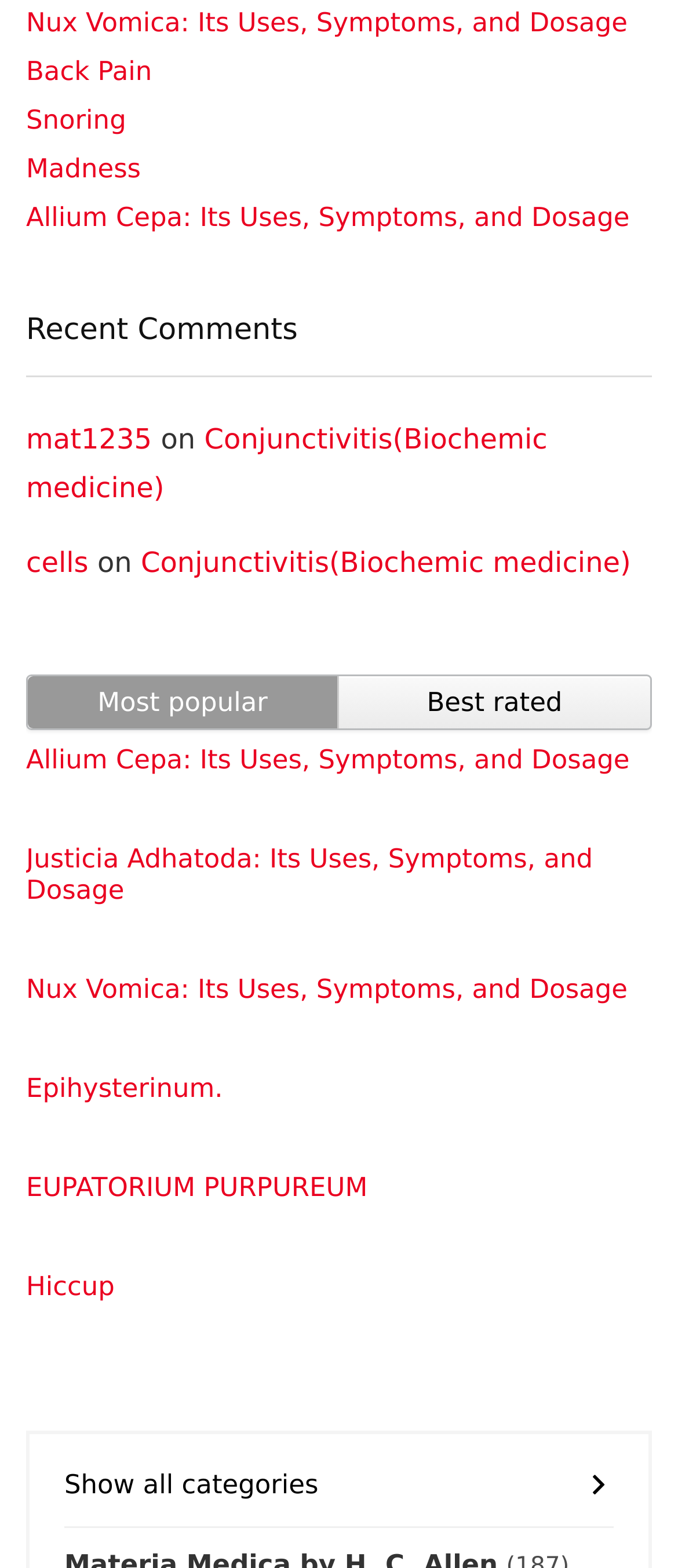Determine the coordinates of the bounding box for the clickable area needed to execute this instruction: "Click on the link to learn about Nux Vomica".

[0.038, 0.005, 0.926, 0.025]